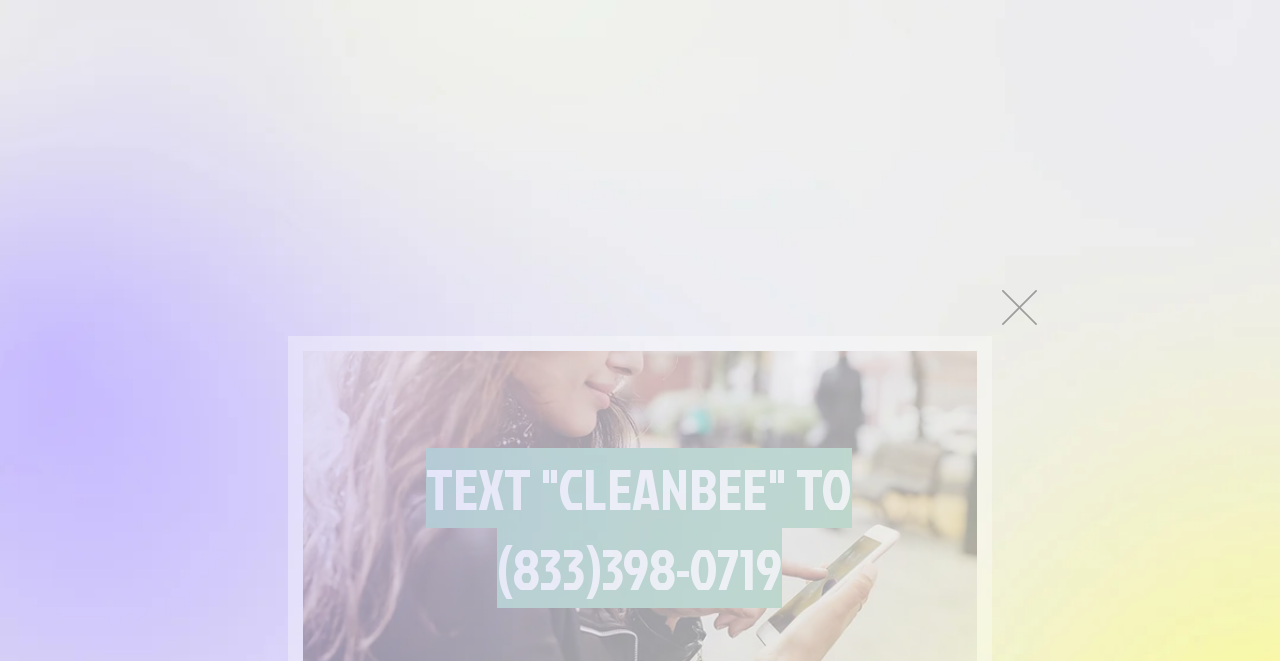Does the cleaning service provide supplies?
Please answer the question with as much detail and depth as you can.

According to the FAQ section, the cleaning service furnishes all supplies and uses eco-friendly, highly effective, industrial products. They also disinfect reusable supplies daily.